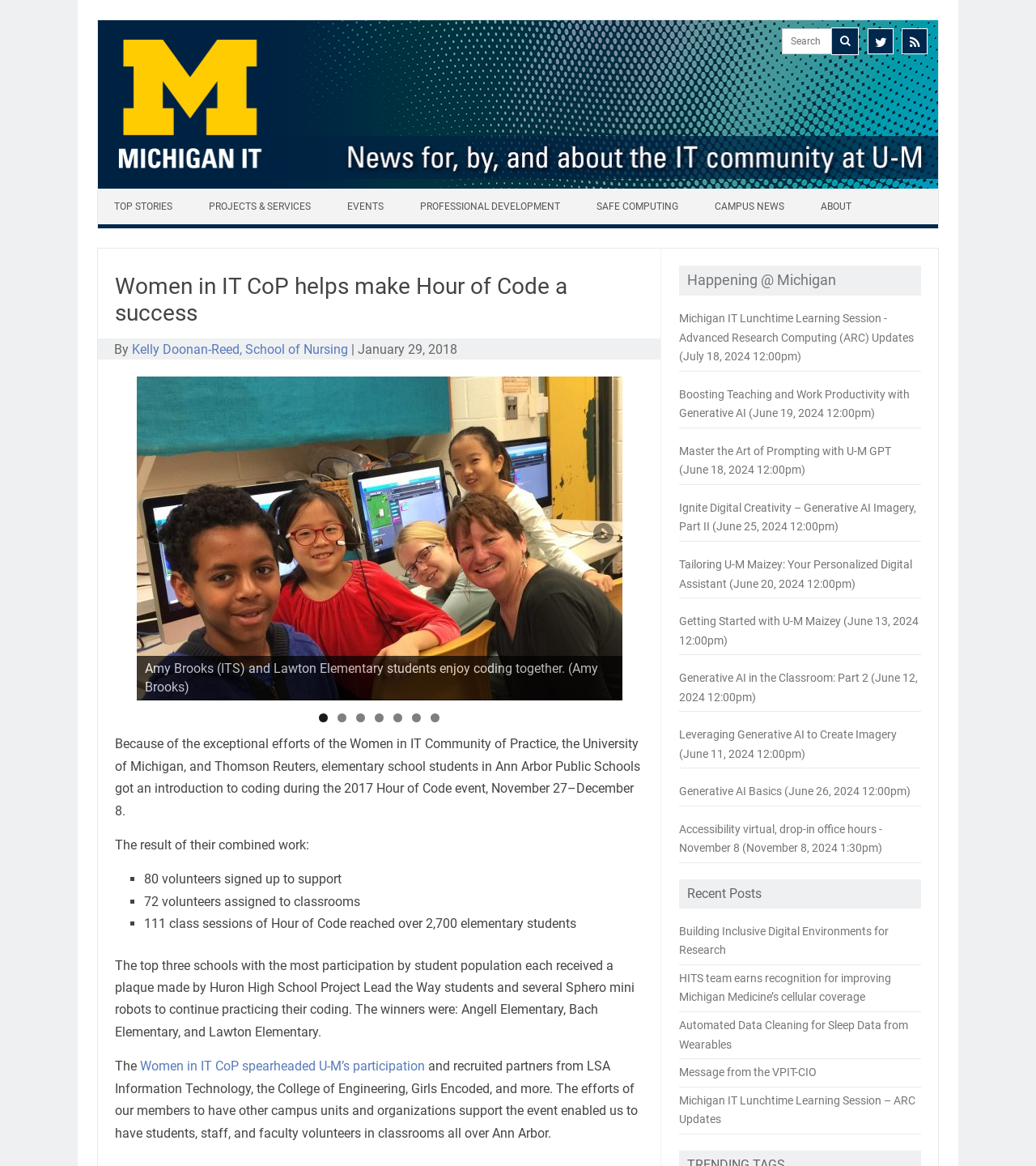Please locate the bounding box coordinates of the element that should be clicked to complete the given instruction: "Learn more about the event 'Michigan IT Lunchtime Learning Session - Advanced Research Computing (ARC) Updates'".

[0.656, 0.265, 0.889, 0.314]